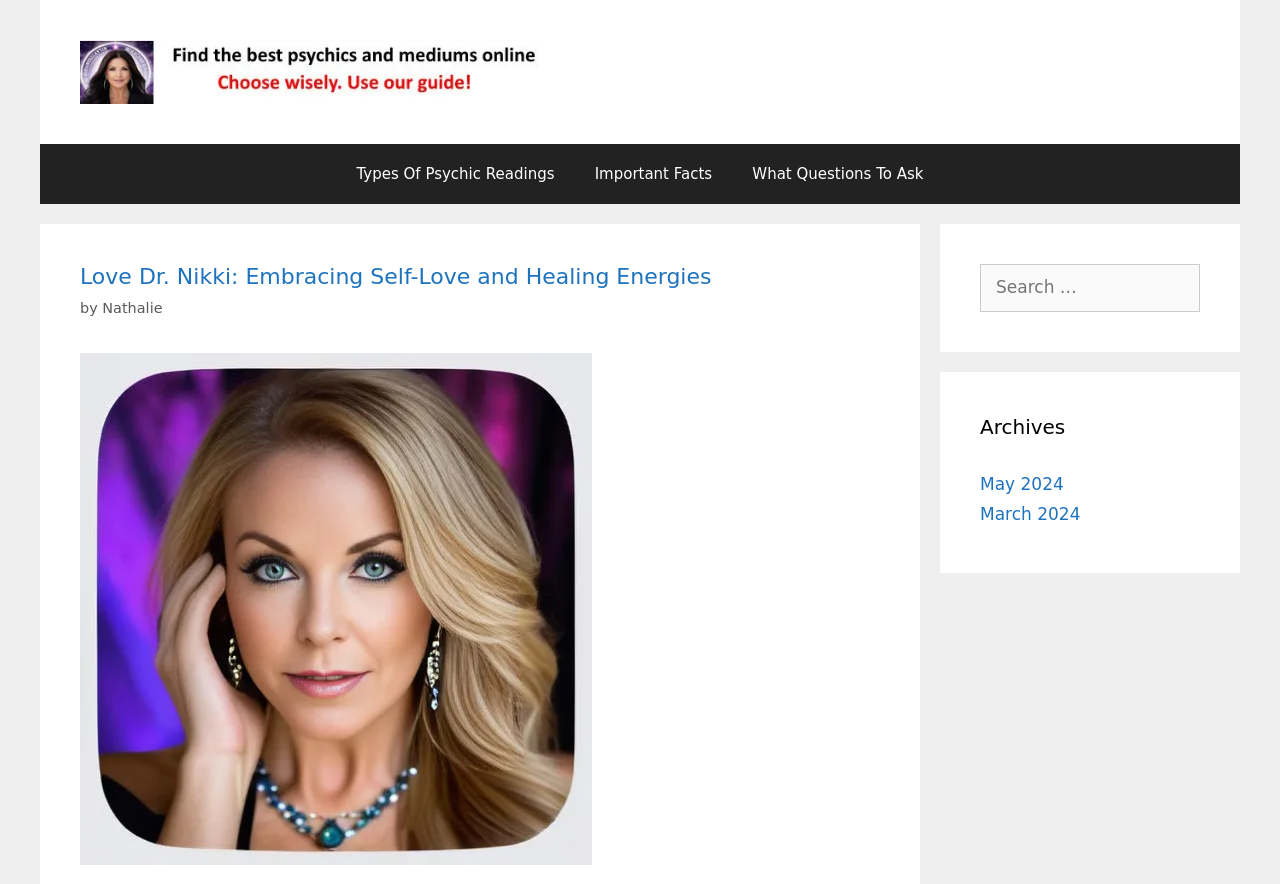What is the title of the featured article?
Examine the screenshot and reply with a single word or phrase.

Love Dr. Nikki